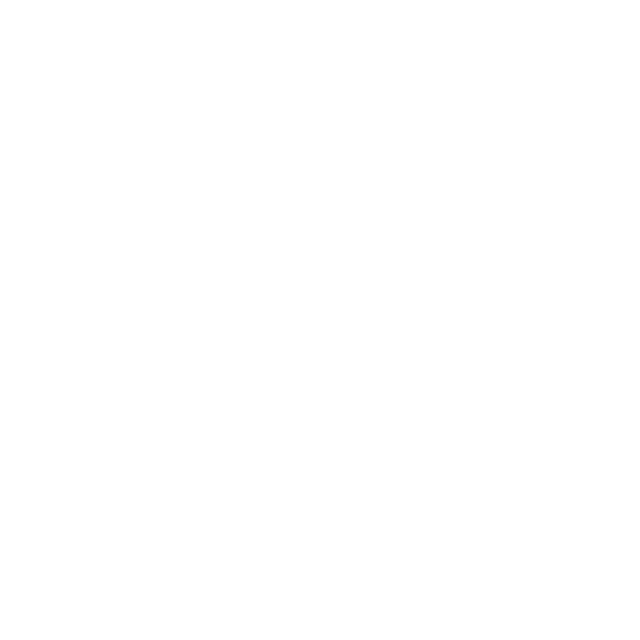What is the design of the water purifier?
Refer to the image and give a detailed response to the question.

The design of the water purifier can be described as sleek and streamlined based on the description of the product, which mentions that it features a 'sleek, streamlined design' that integrates advanced filtration technologies.